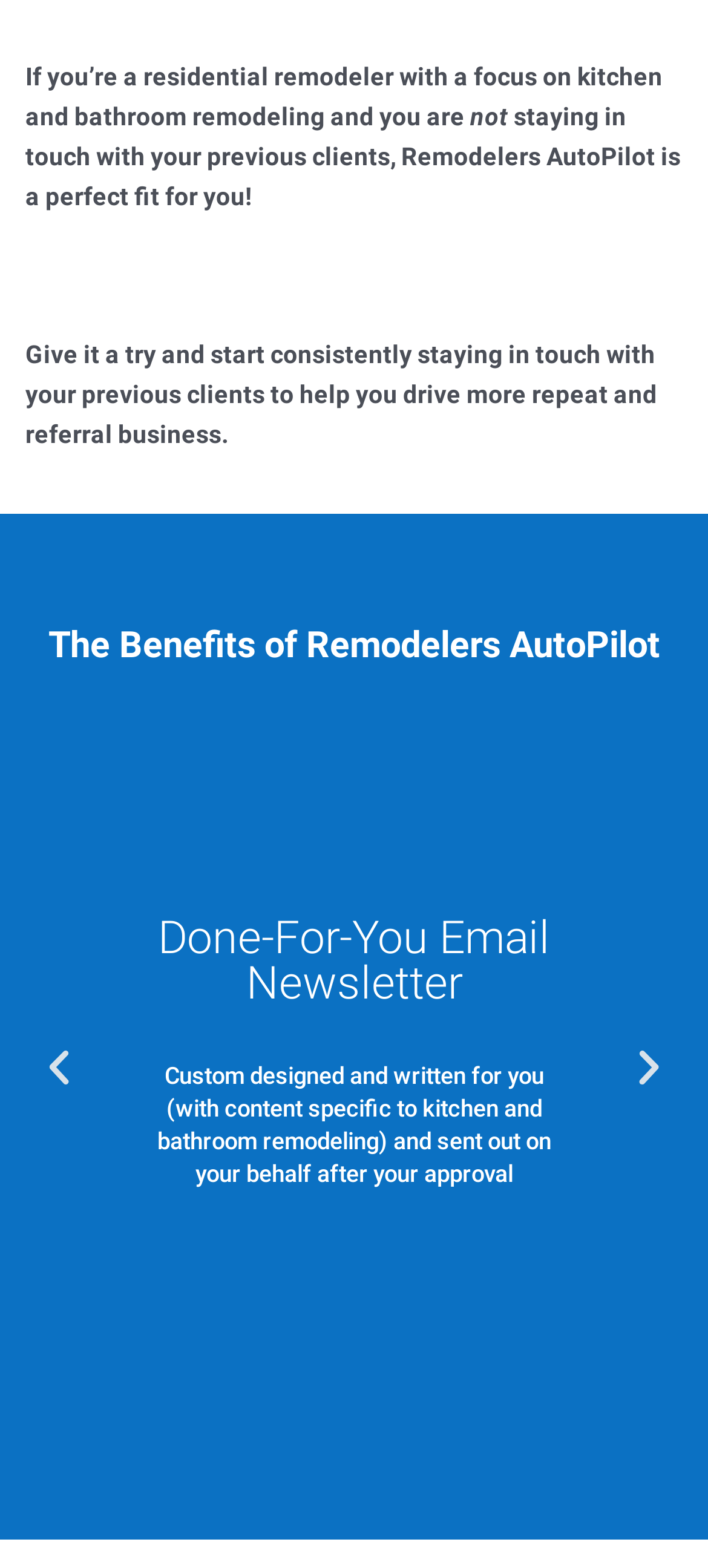Answer this question in one word or a short phrase: How many navigation buttons are there?

2